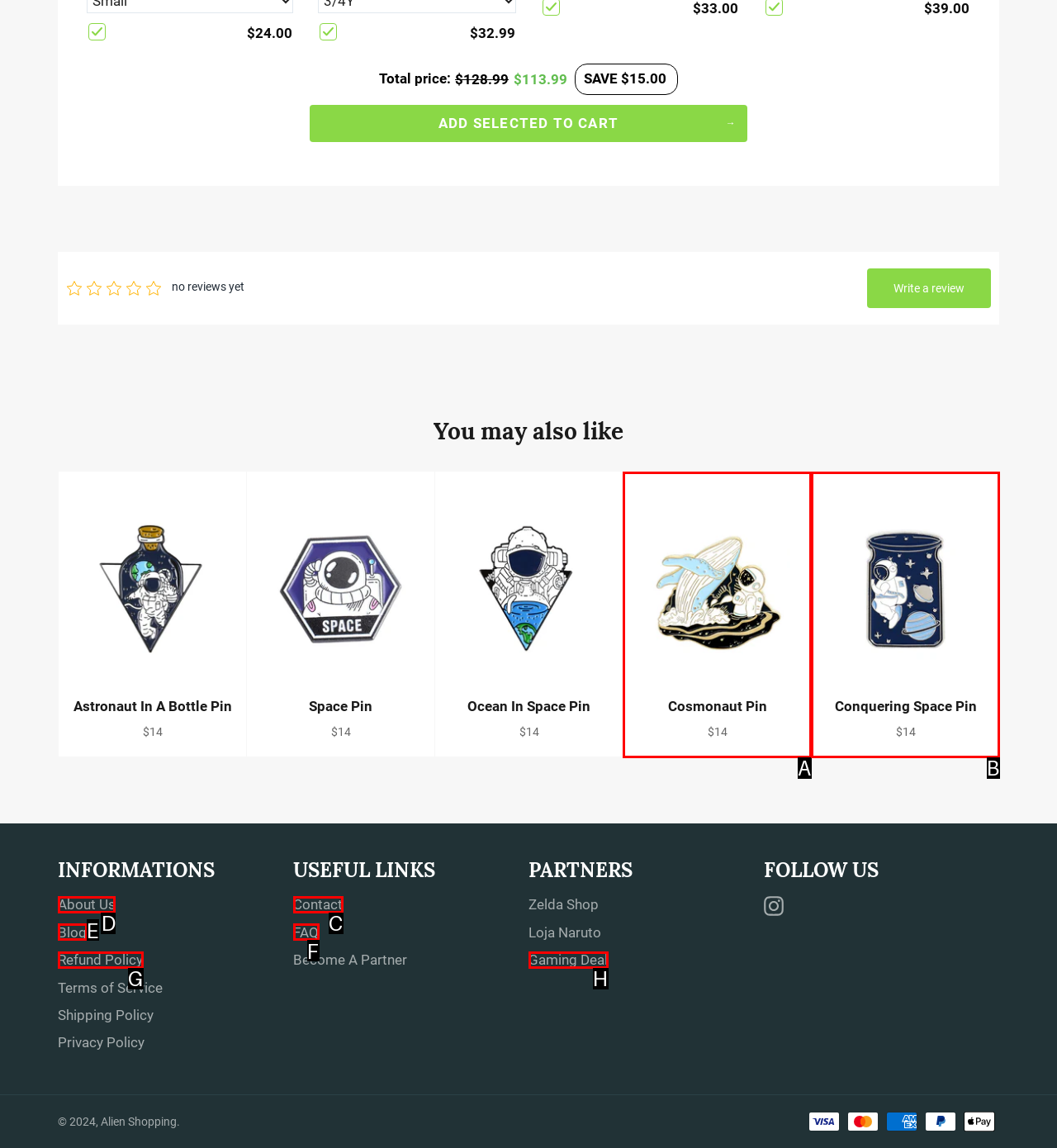Select the letter of the UI element you need to click to complete this task: Go to 'About Us' page.

D